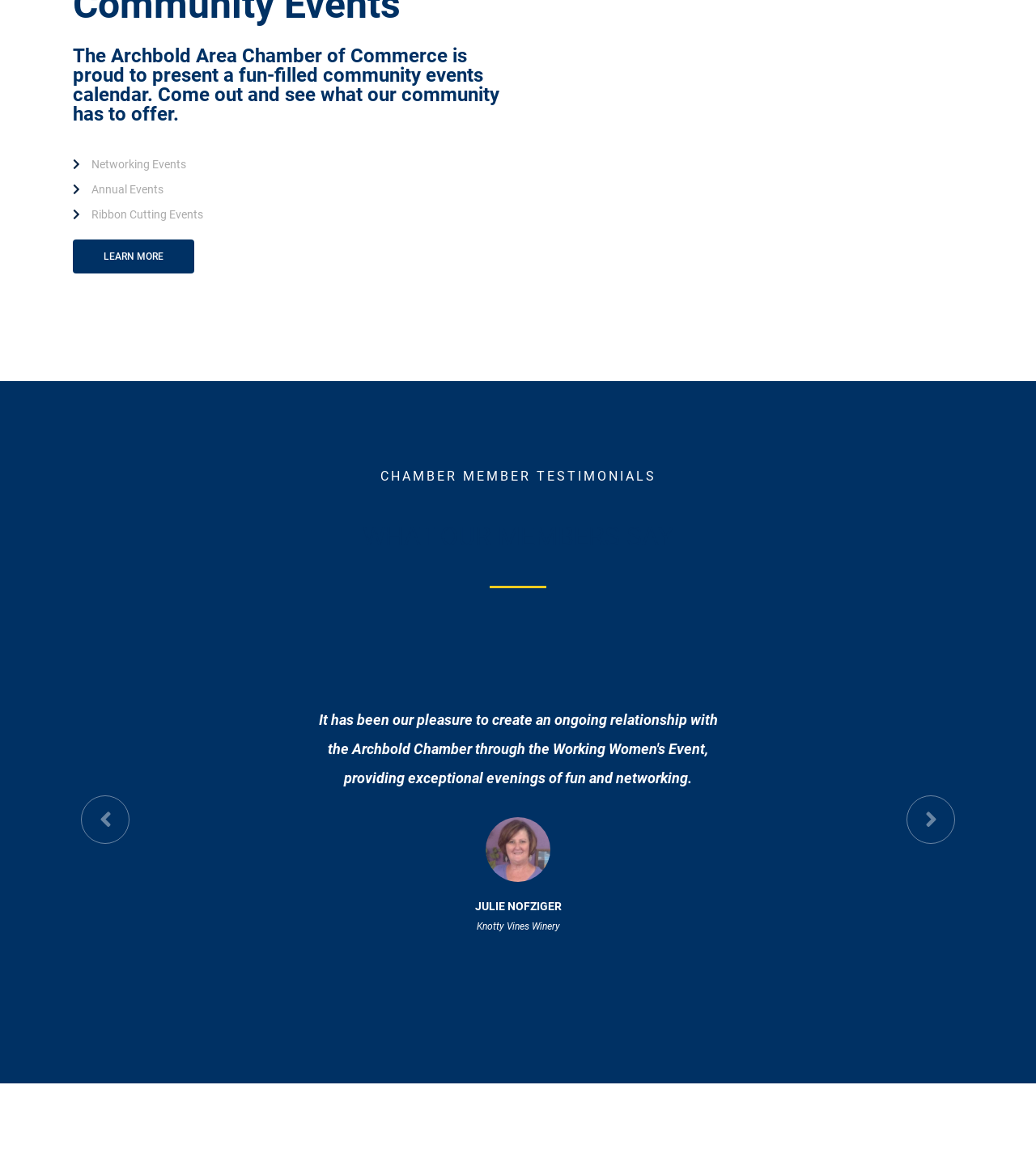What is the purpose of the image in the testimonial section?
Offer a detailed and full explanation in response to the question.

The image is placed within the testimonial section, and its bounding box coordinates suggest that it is a portrait of a person. The image is likely a photo of the person who provided the testimonial, Julie Nofziger, and is intended to add a personal touch to the quote.